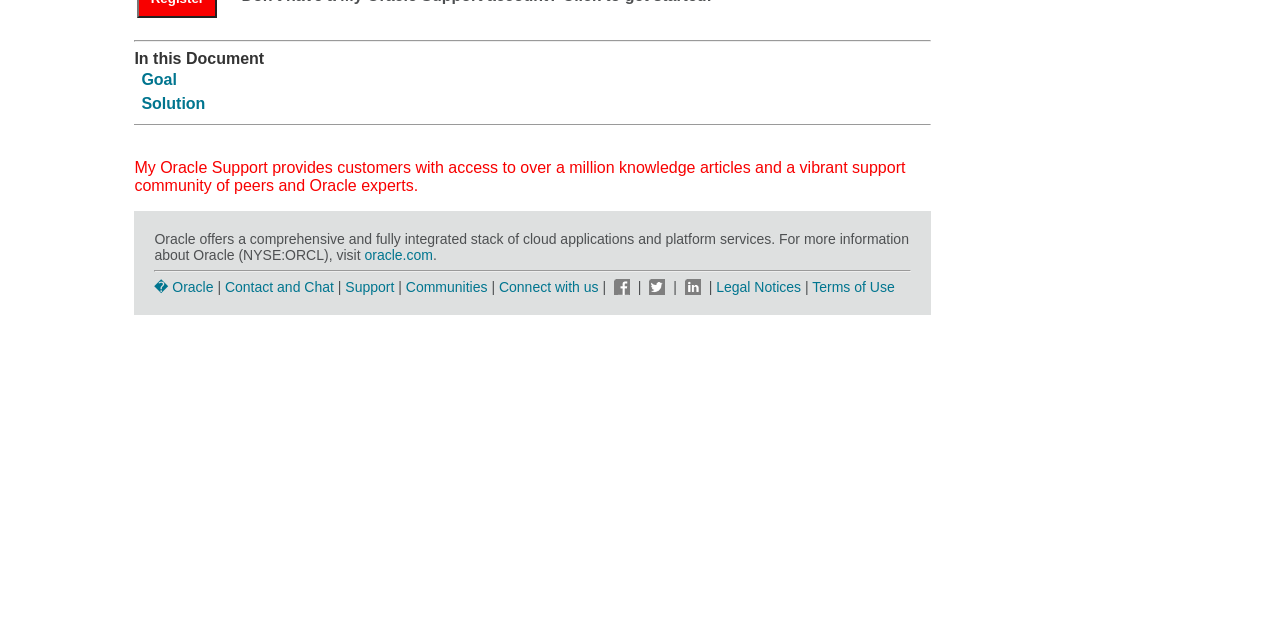From the screenshot, find the bounding box of the UI element matching this description: "Terms of Use". Supply the bounding box coordinates in the form [left, top, right, bottom], each a float between 0 and 1.

[0.635, 0.435, 0.699, 0.46]